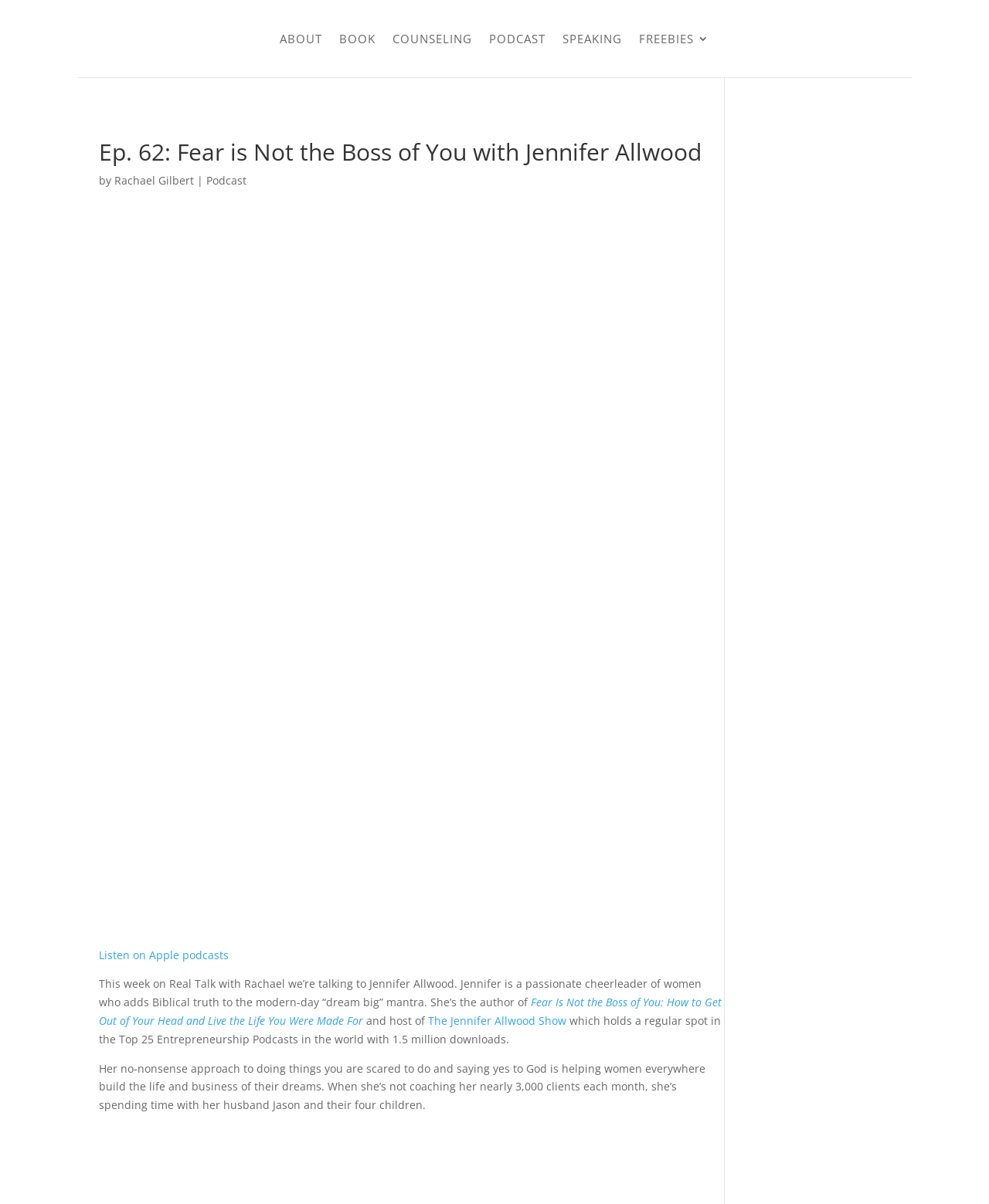What is the ranking of The Jennifer Allwood Show in the world?
Answer the question with detailed information derived from the image.

The Jennifer Allwood Show holds a regular spot in the Top 25 Entrepreneurship Podcasts in the world, which is mentioned in the description of her background and the popularity of her podcast.